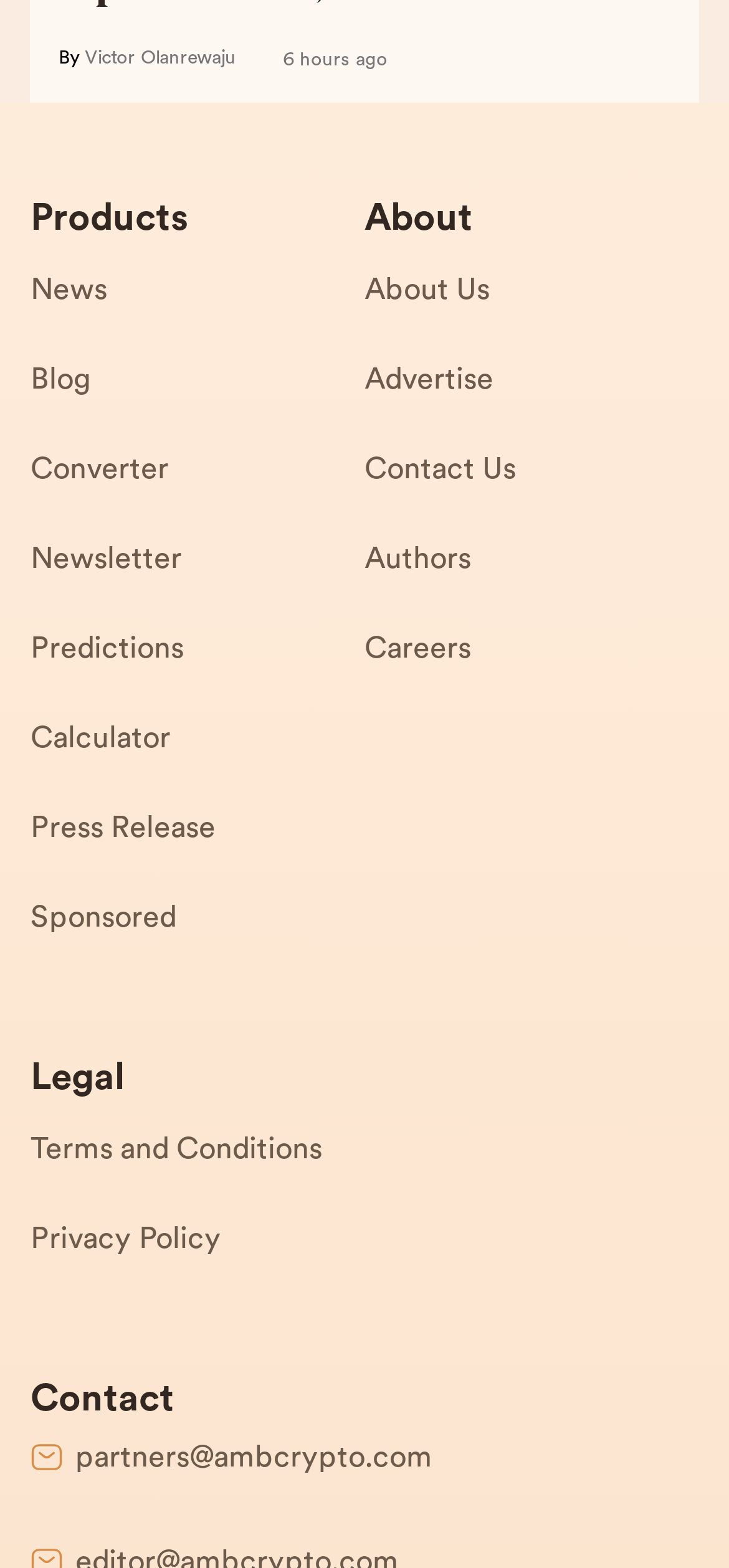What is the section below 'About'?
Please interpret the details in the image and answer the question thoroughly.

The section below 'About' can be found on the right side of the webpage, which includes links to 'About Us', 'Advertise', 'Contact Us', and more.